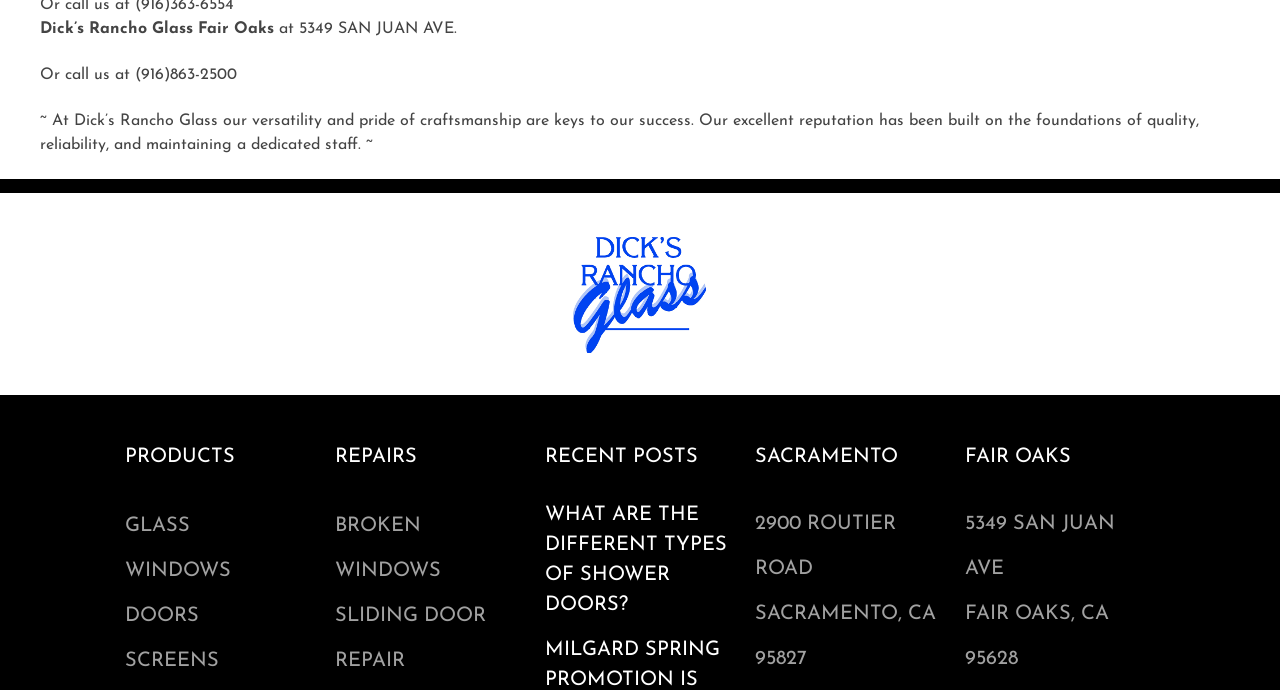Locate the bounding box coordinates of the element you need to click to accomplish the task described by this instruction: "Click Teeth Cleaning And Deep Cleaning".

None